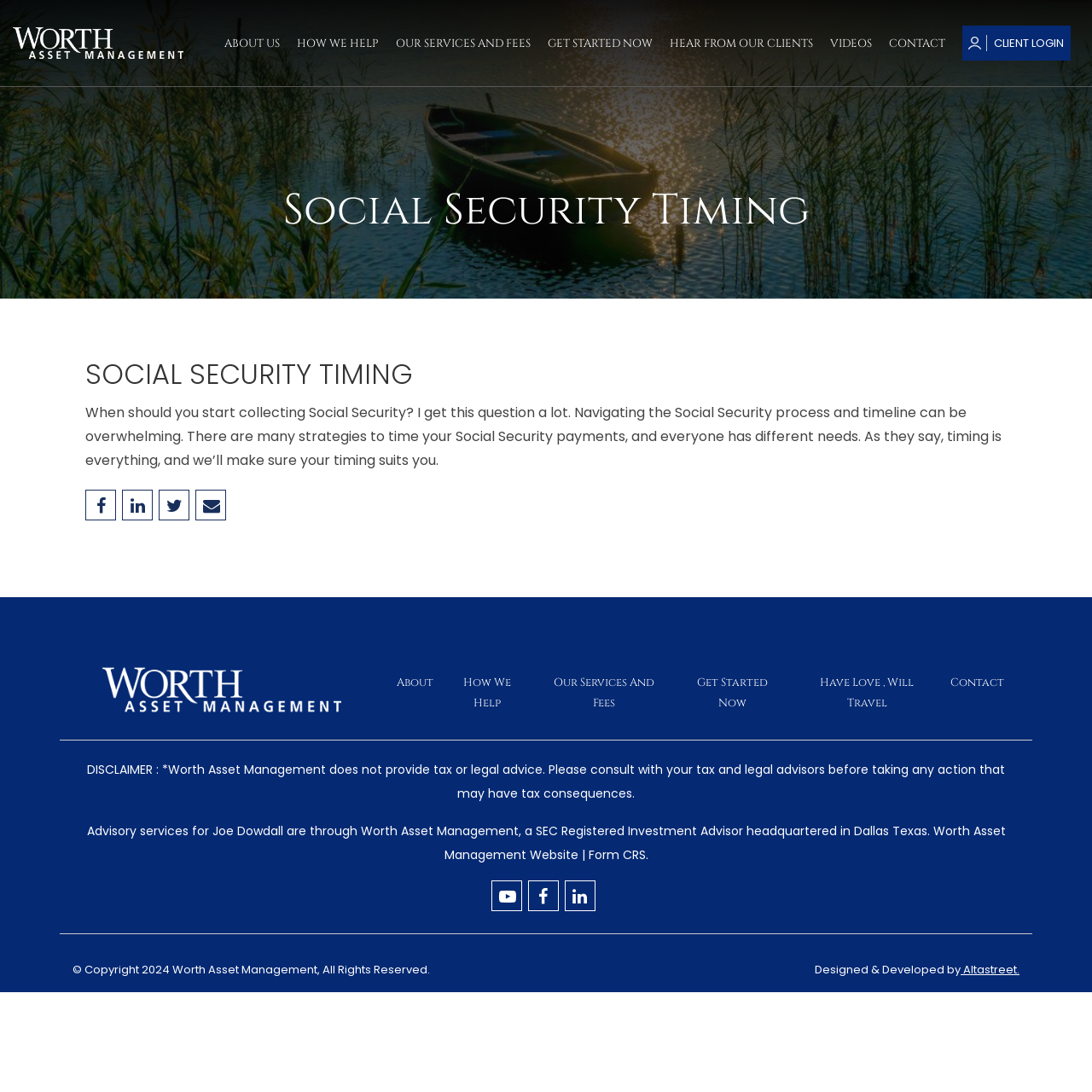Bounding box coordinates are specified in the format (top-left x, top-left y, bottom-right x, bottom-right y). All values are floating point numbers bounded between 0 and 1. Please provide the bounding box coordinate of the region this sentence describes: Contact

[0.87, 0.618, 0.92, 0.632]